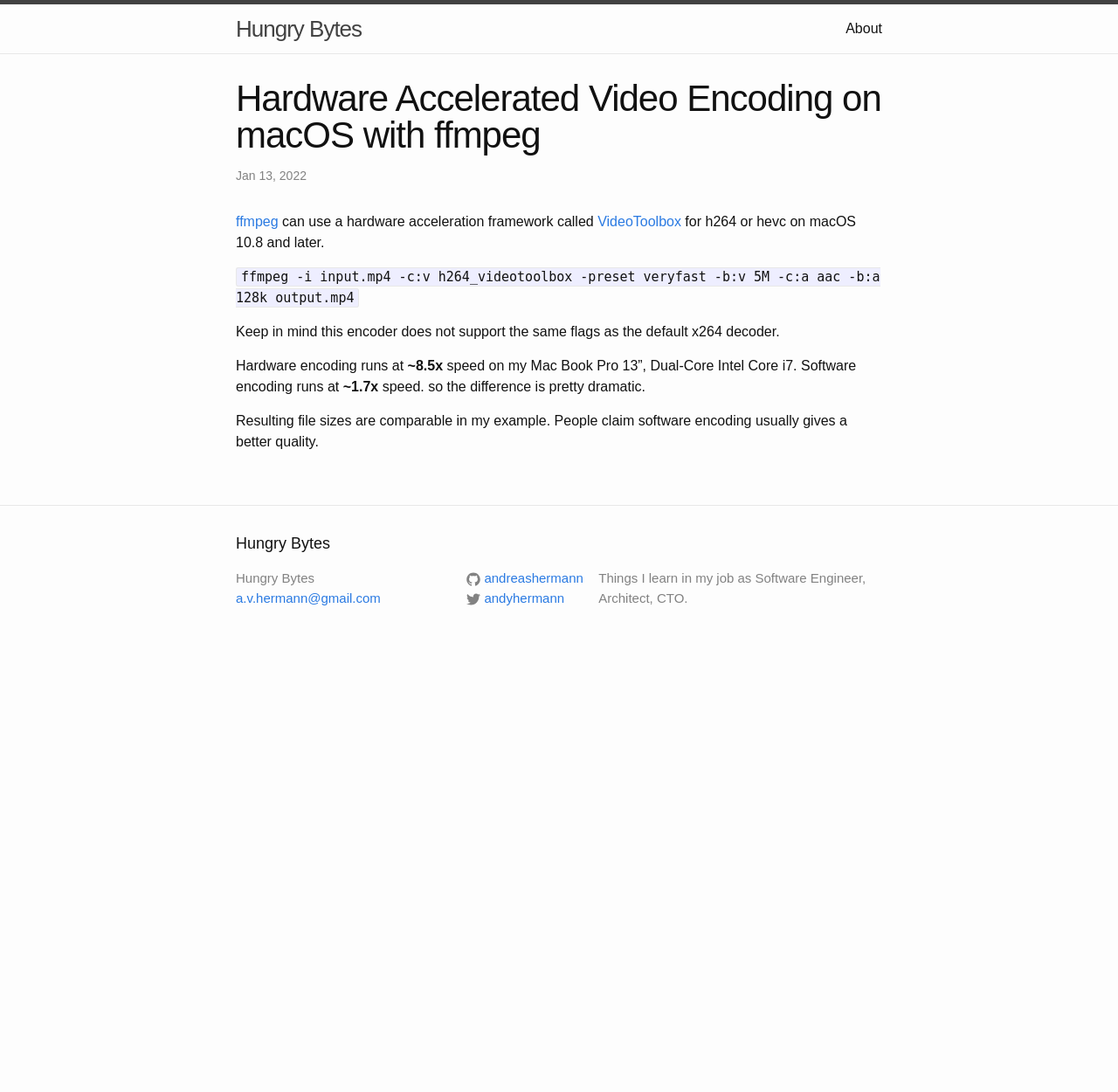Given the following UI element description: "andreashermann", find the bounding box coordinates in the webpage screenshot.

[0.417, 0.522, 0.522, 0.536]